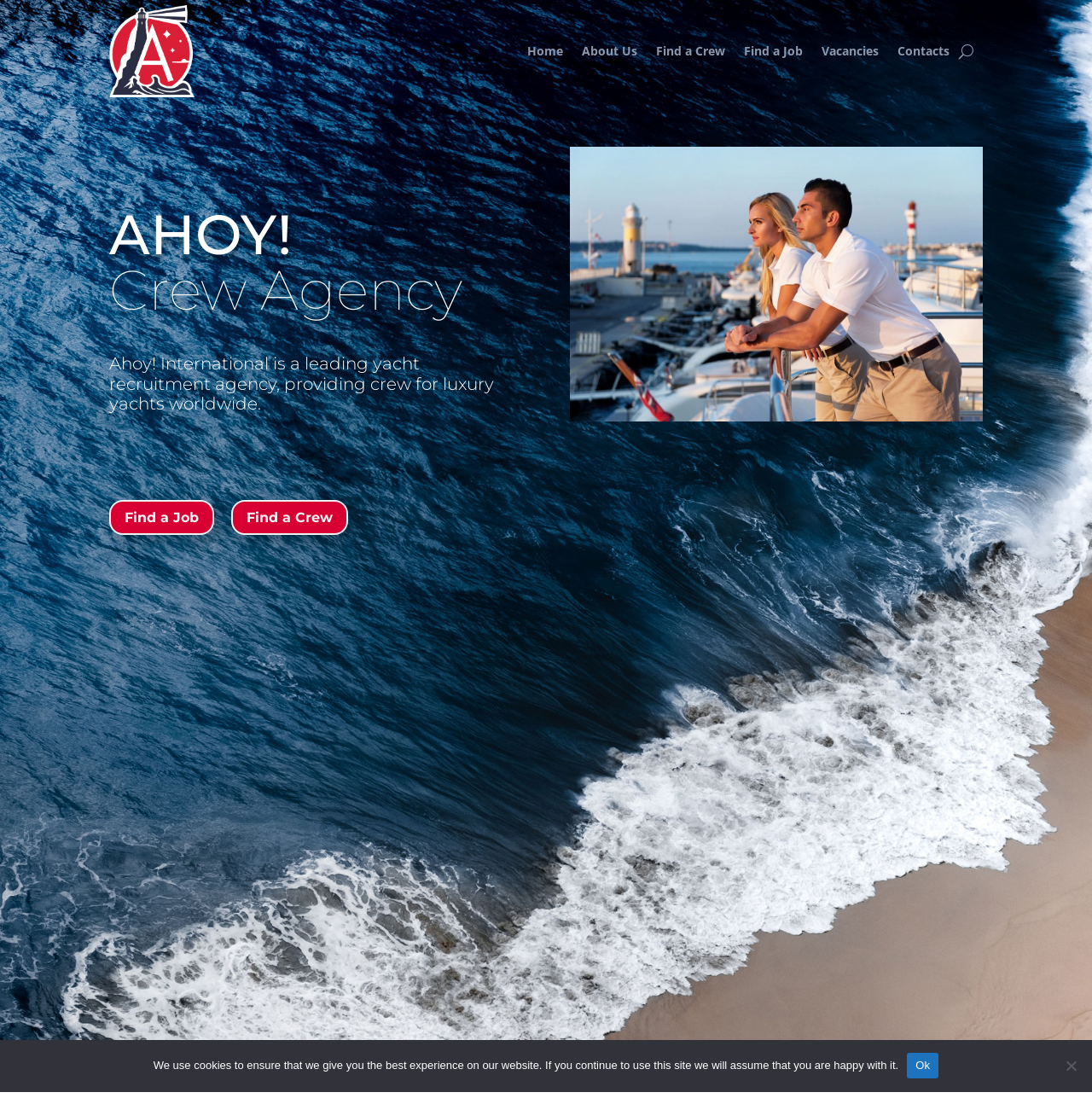Highlight the bounding box coordinates of the region I should click on to meet the following instruction: "Click on Find a Crew".

[0.601, 0.005, 0.664, 0.088]